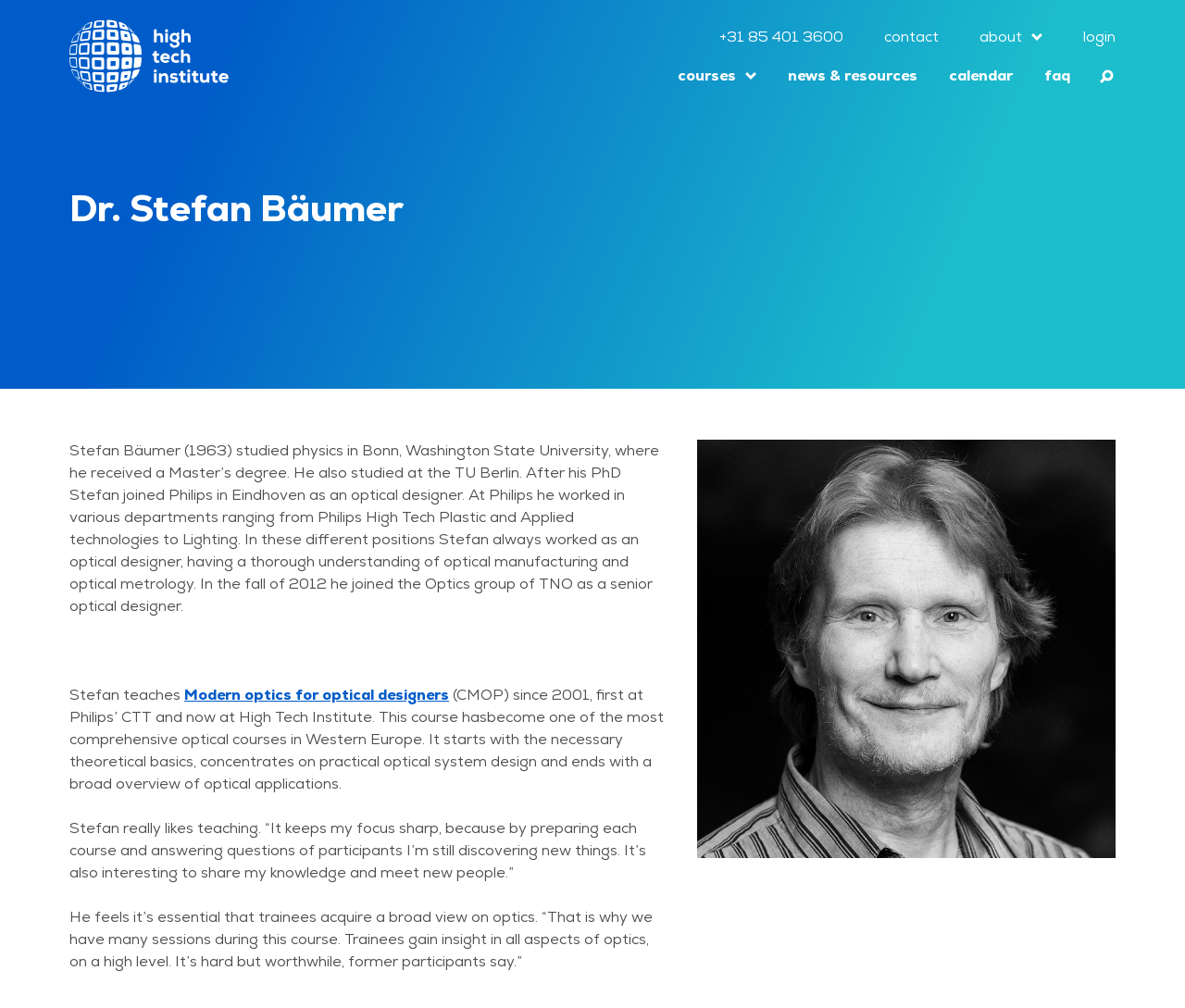Identify the bounding box coordinates of the specific part of the webpage to click to complete this instruction: "call the phone number".

[0.607, 0.026, 0.712, 0.048]